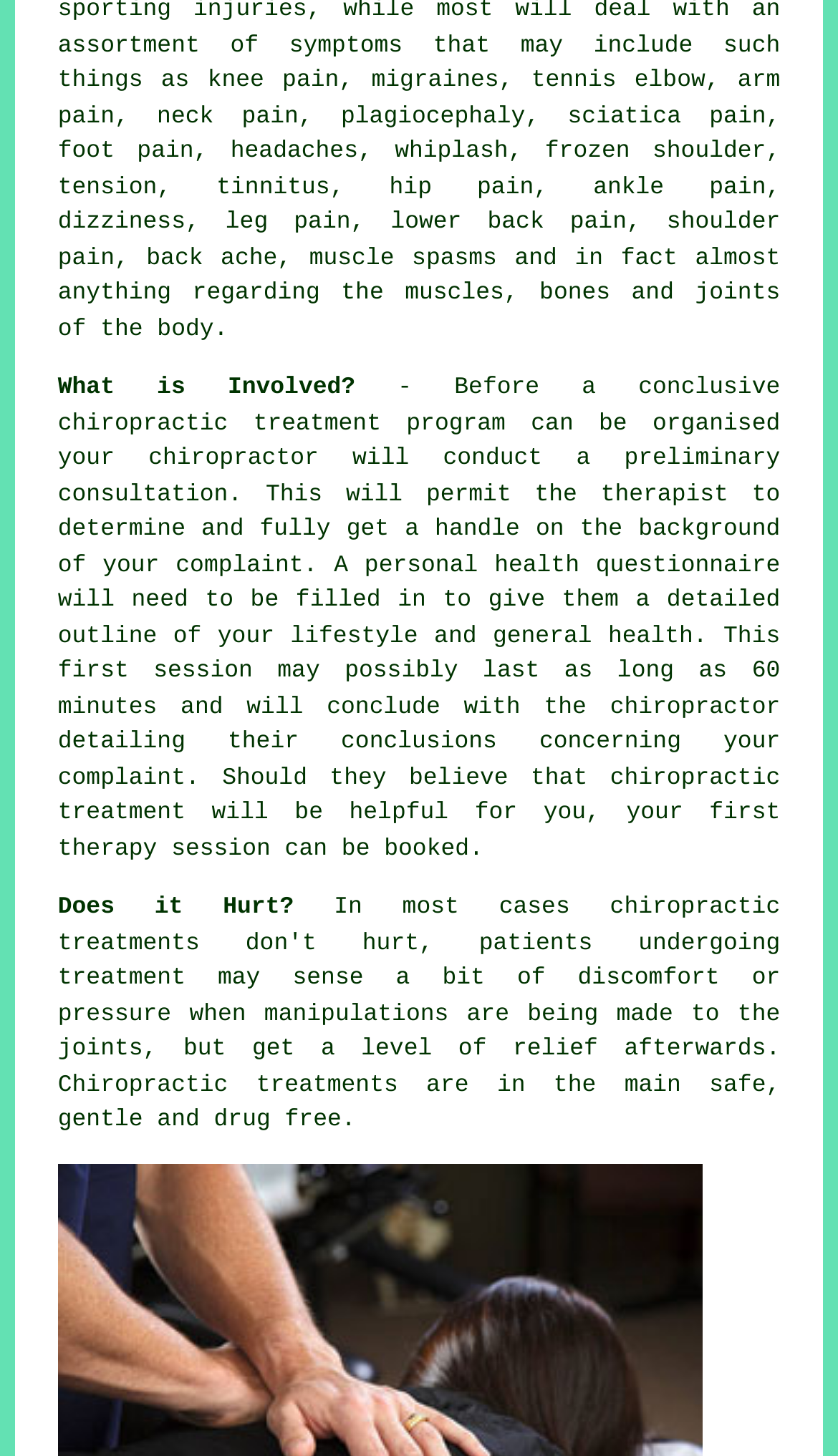Identify the bounding box coordinates of the region that needs to be clicked to carry out this instruction: "book a therapy session". Provide these coordinates as four float numbers ranging from 0 to 1, i.e., [left, top, right, bottom].

[0.069, 0.575, 0.323, 0.593]